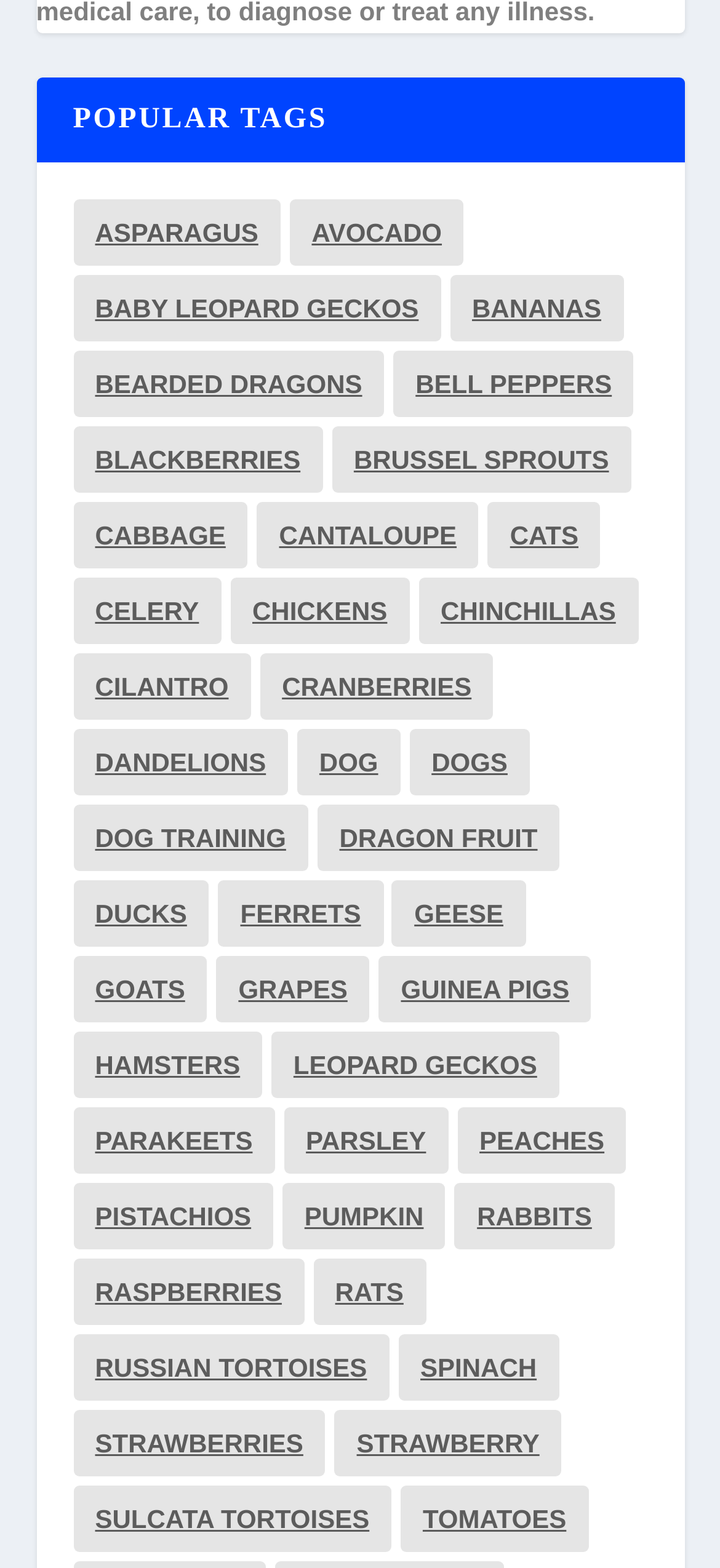Provide the bounding box coordinates of the section that needs to be clicked to accomplish the following instruction: "Click on Asparagus."

[0.101, 0.128, 0.39, 0.17]